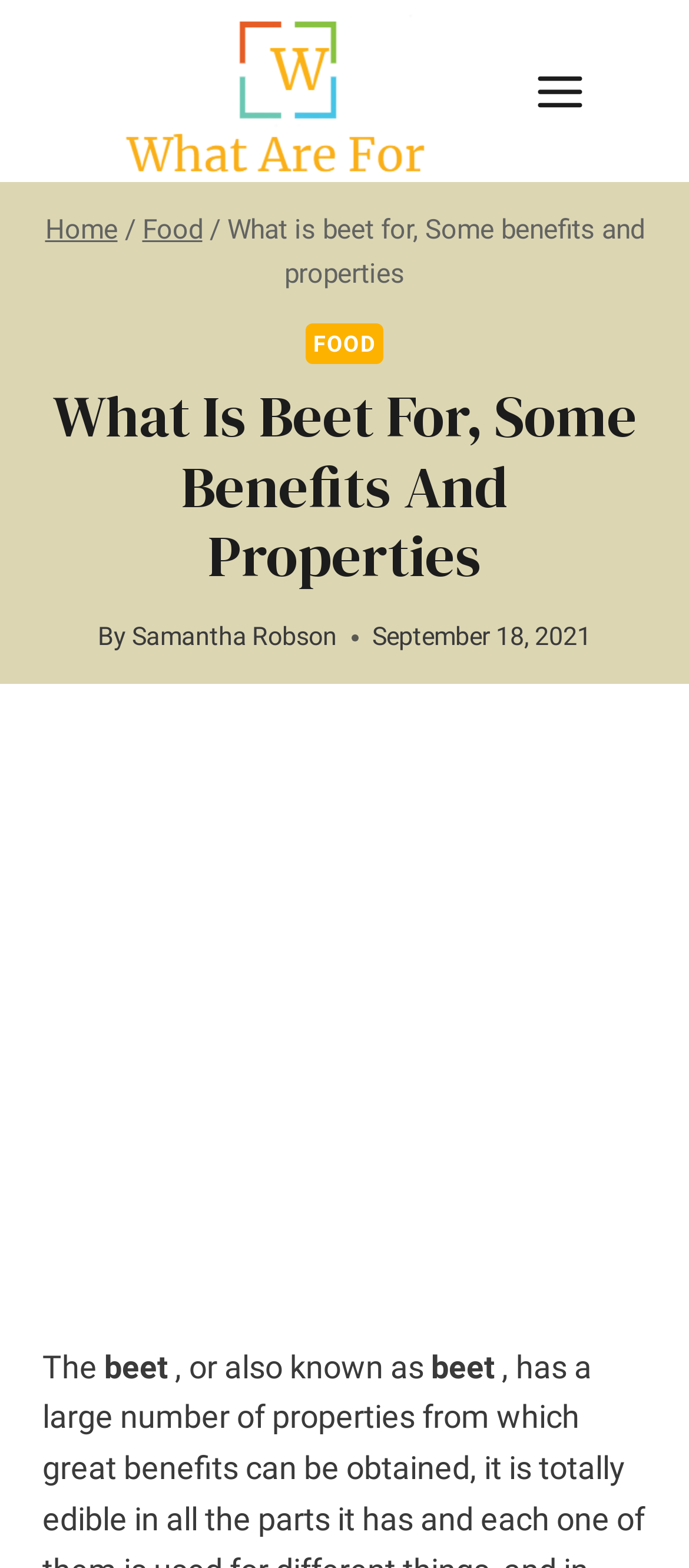What is the author of the article?
Answer the question with a detailed and thorough explanation.

I found the author's name by looking at the text next to the 'By' label, which is 'Samantha Robson'.